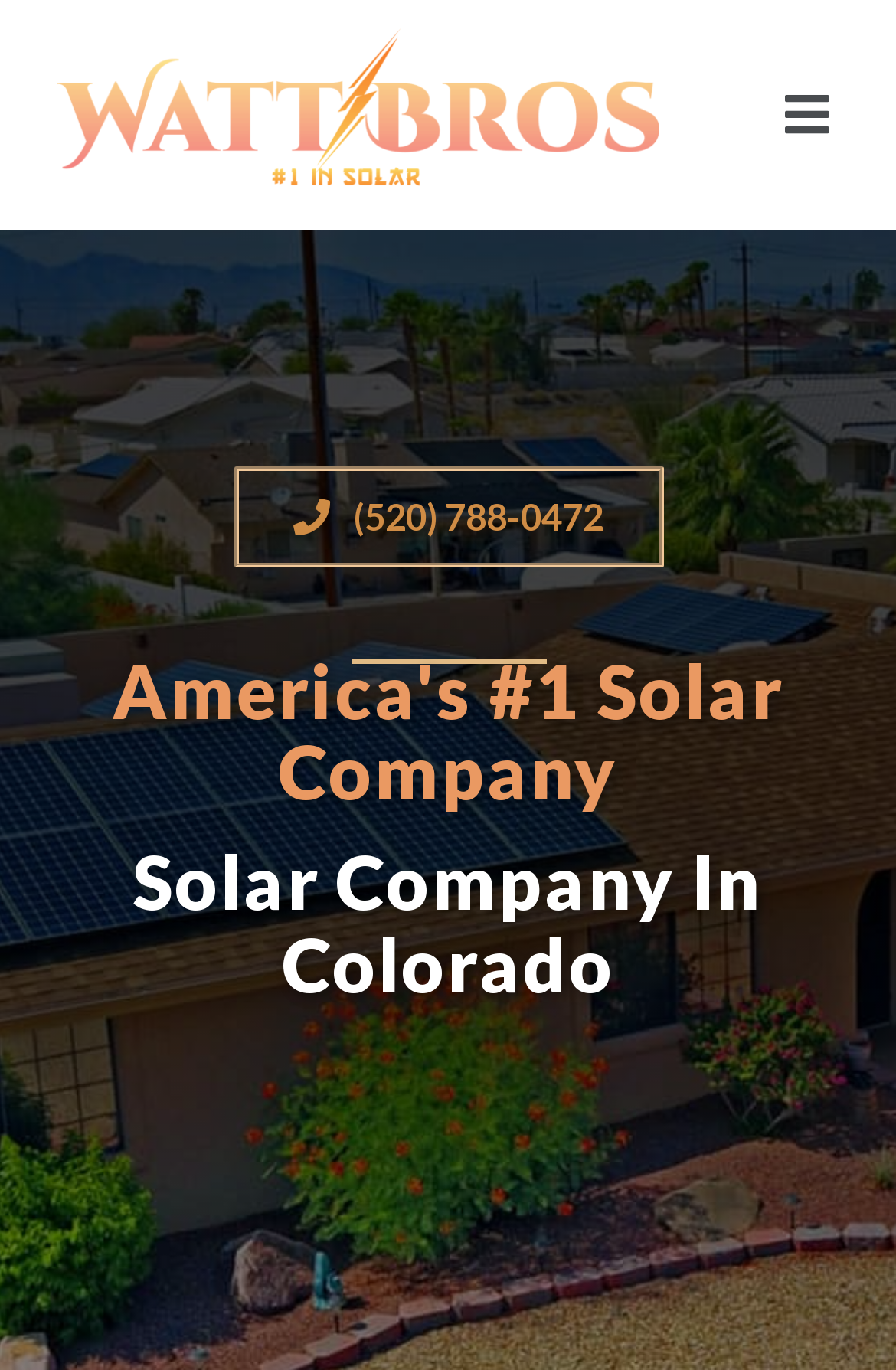Explain in detail what you observe on this webpage.

The webpage is about Watt Bros Solar, a solar company in Colorado. At the top left, there is a logo image with a link to the default logo. Below the logo, there is a heading that reads "America's #1 Solar Company", which is followed by another heading that says "Solar Company In Colorado". 

On the top right, there is a hamburger menu icon, which has a popup menu. However, the menu is currently hidden. Next to the menu icon, there is a phone number link "(520) 788-0472" that allows users to contact the company.